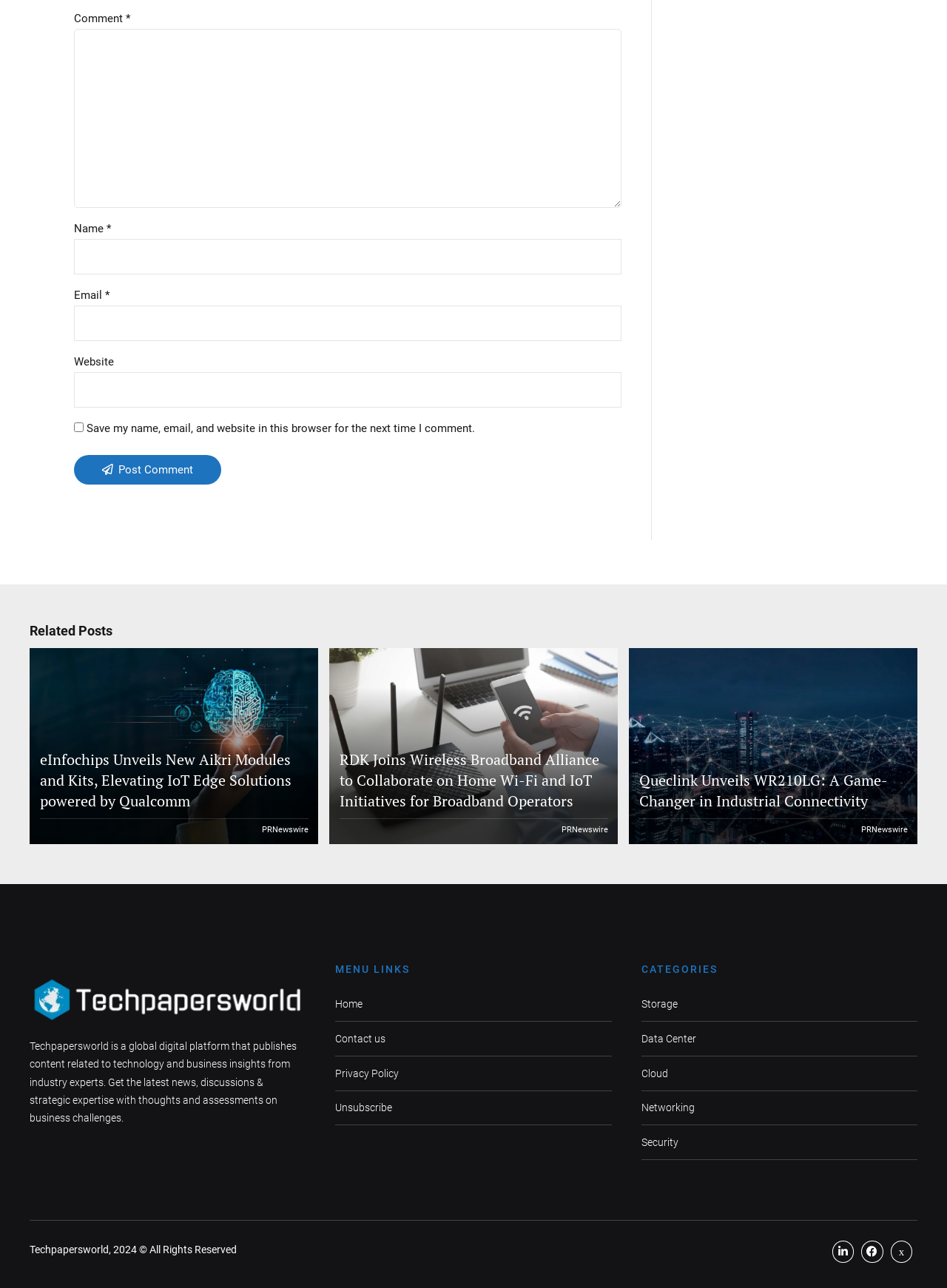What is the name of the platform?
Using the image, give a concise answer in the form of a single word or short phrase.

Techpapersworld